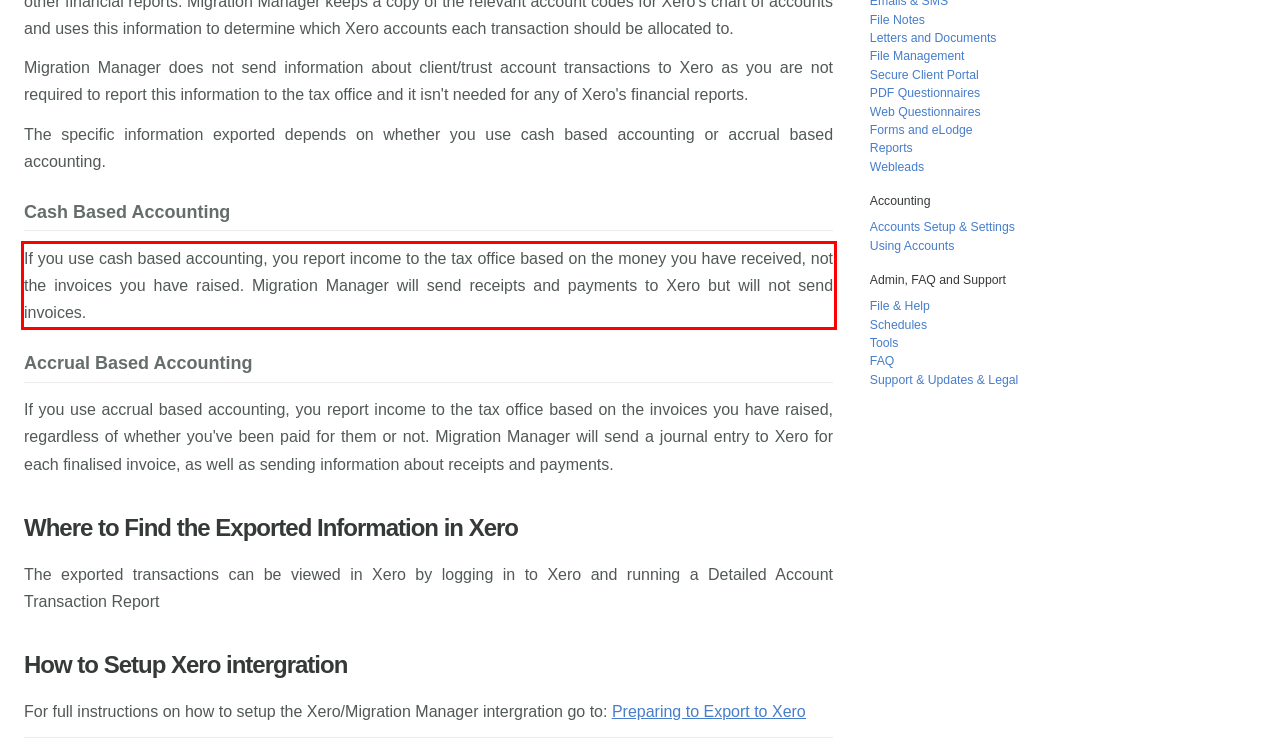View the screenshot of the webpage and identify the UI element surrounded by a red bounding box. Extract the text contained within this red bounding box.

If you use cash based accounting, you report income to the tax office based on the money you have received, not the invoices you have raised. Migration Manager will send receipts and payments to Xero but will not send invoices.